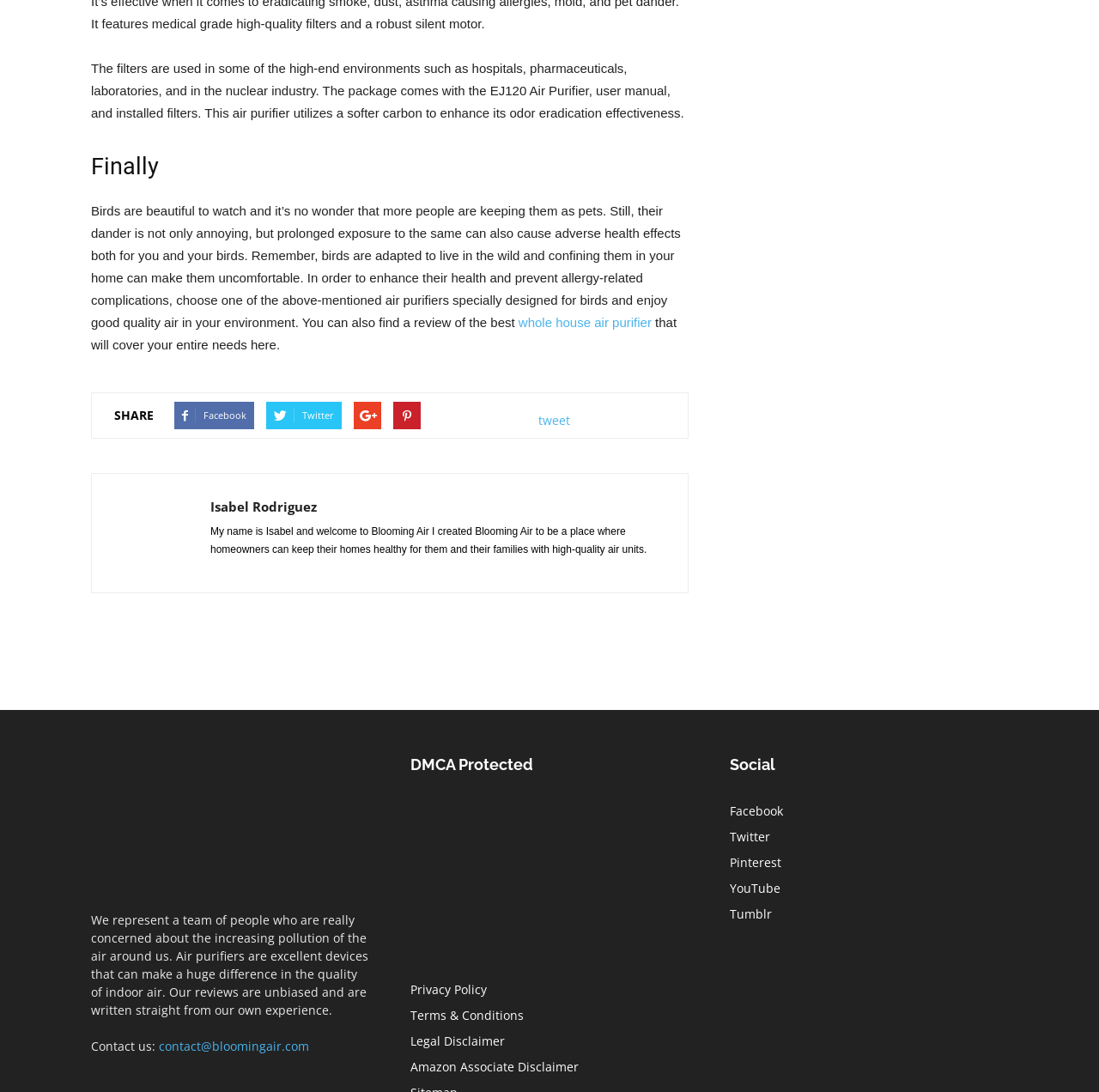Can you specify the bounding box coordinates for the region that should be clicked to fulfill this instruction: "Contact us via email".

[0.145, 0.95, 0.281, 0.965]